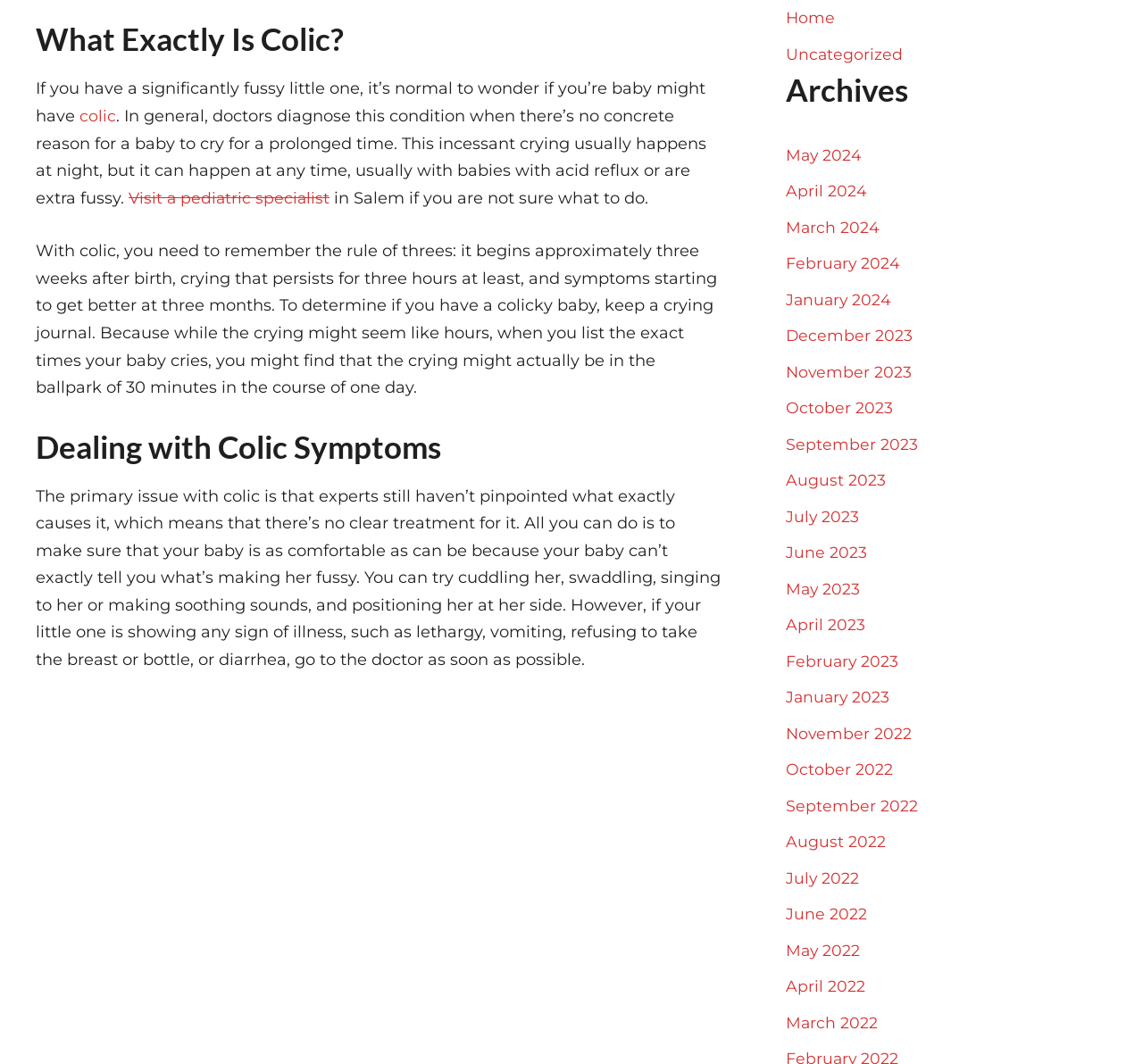What is the rule of threes for colic?
Using the details shown in the screenshot, provide a comprehensive answer to the question.

The webpage mentions the rule of threes for colic, which states that colic begins approximately three weeks after birth, crying that persists for three hours at least, and symptoms starting to get better at three months. This is mentioned in the paragraph that discusses how to determine if you have a colicky baby.